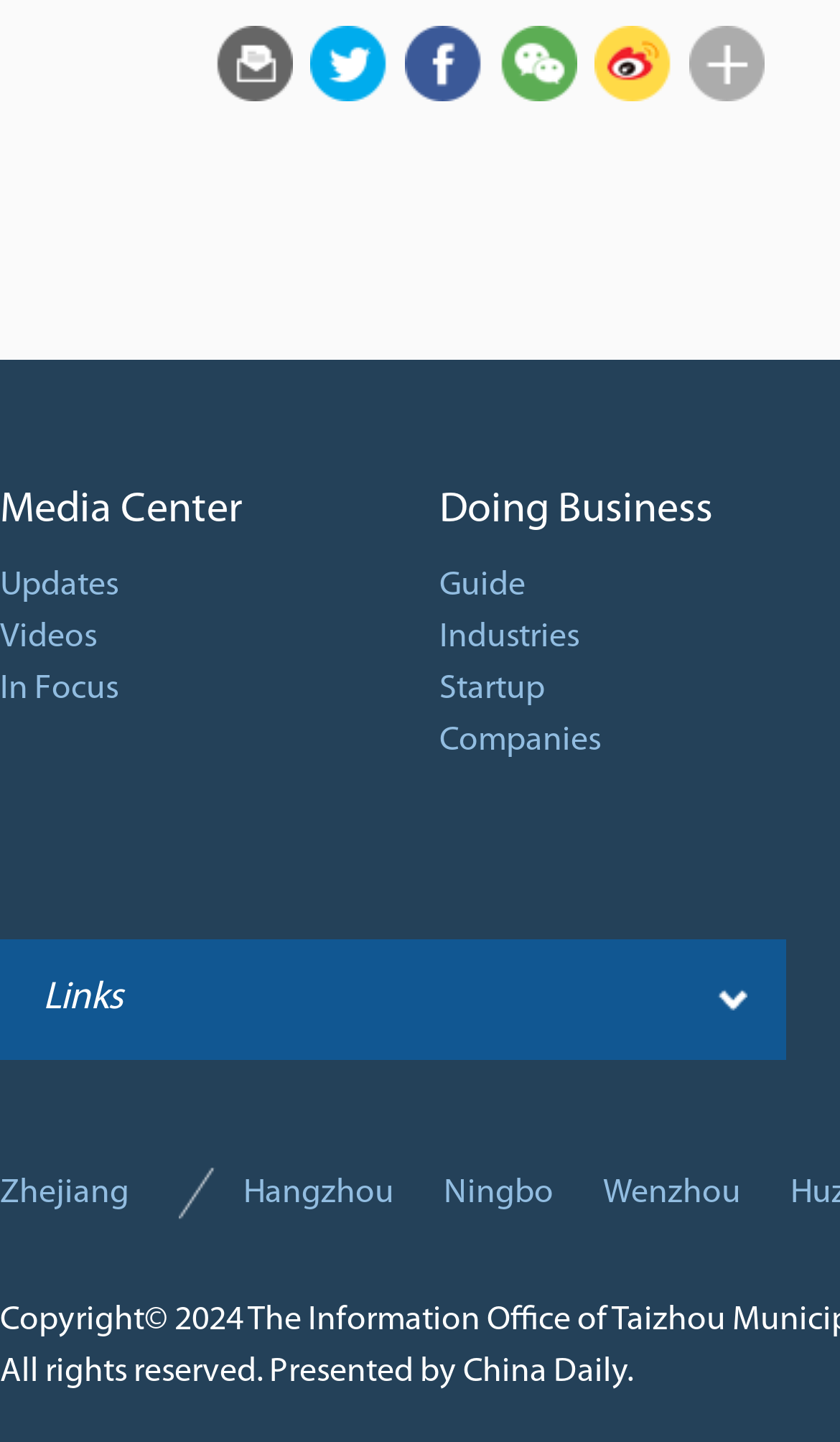How many links are in the top navigation bar?
Answer the question with just one word or phrase using the image.

6